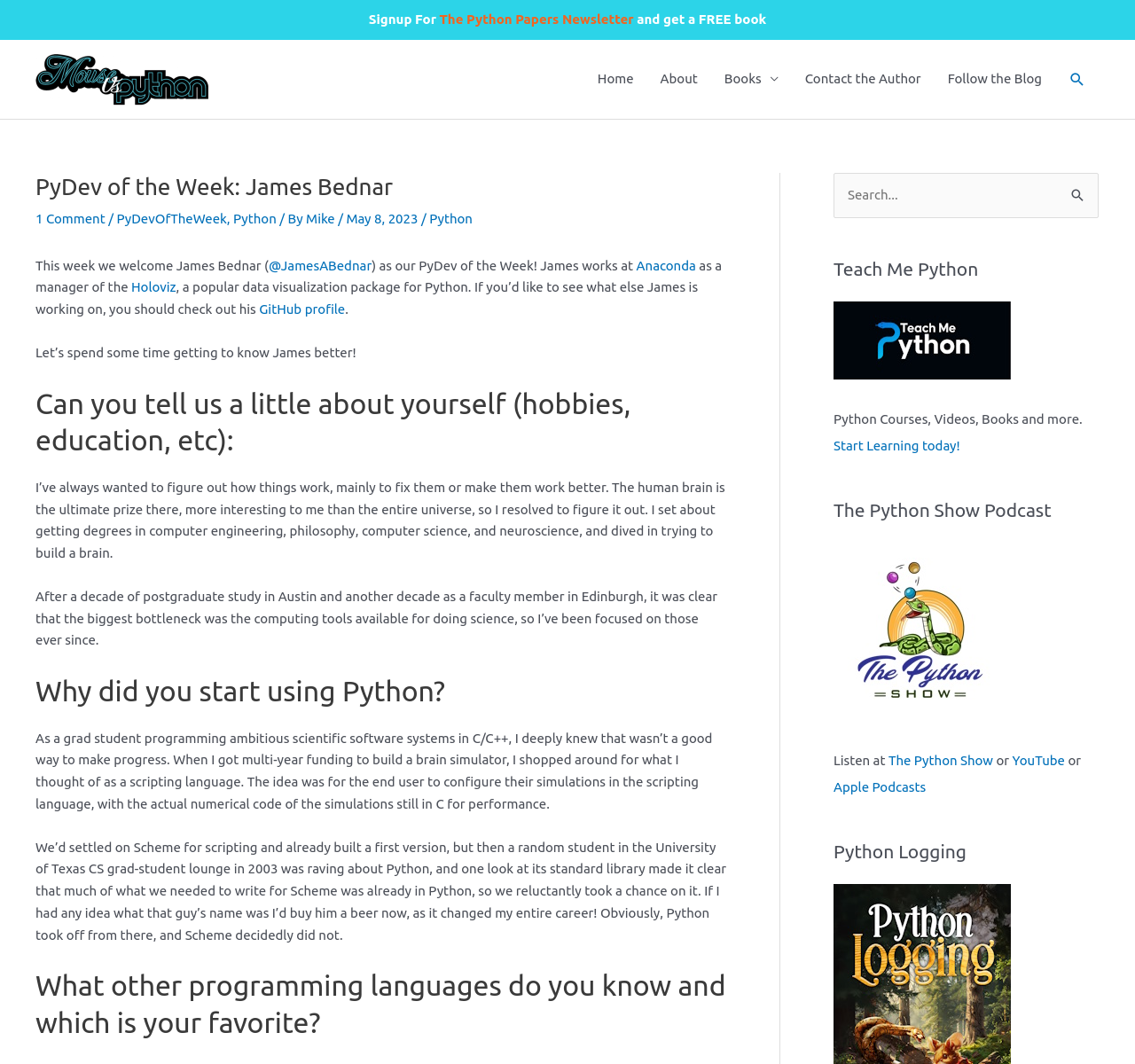Determine the bounding box coordinates for the region that must be clicked to execute the following instruction: "Search for something".

[0.734, 0.162, 0.968, 0.205]